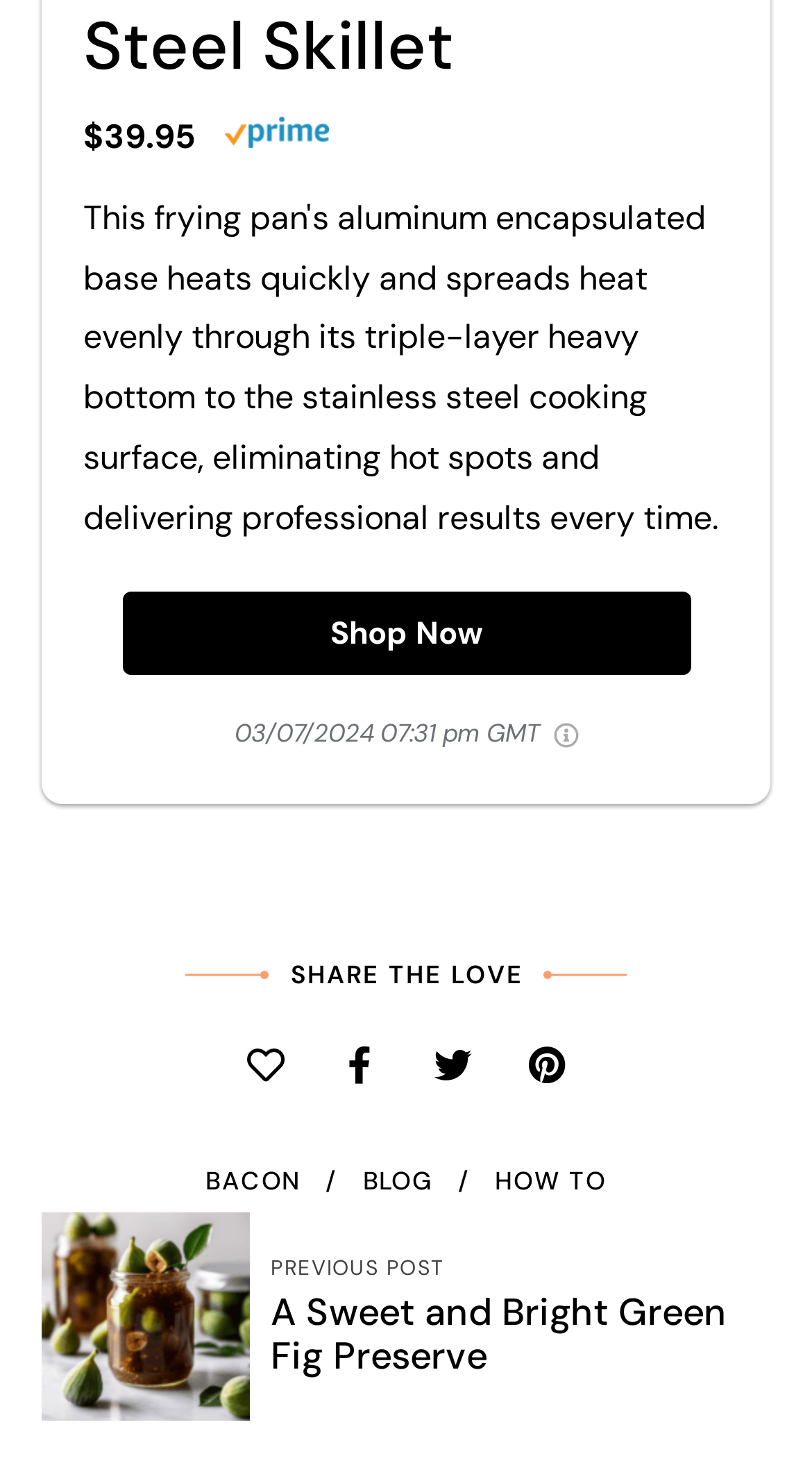Provide a brief response to the question using a single word or phrase: 
What is the price of the product?

$39.95